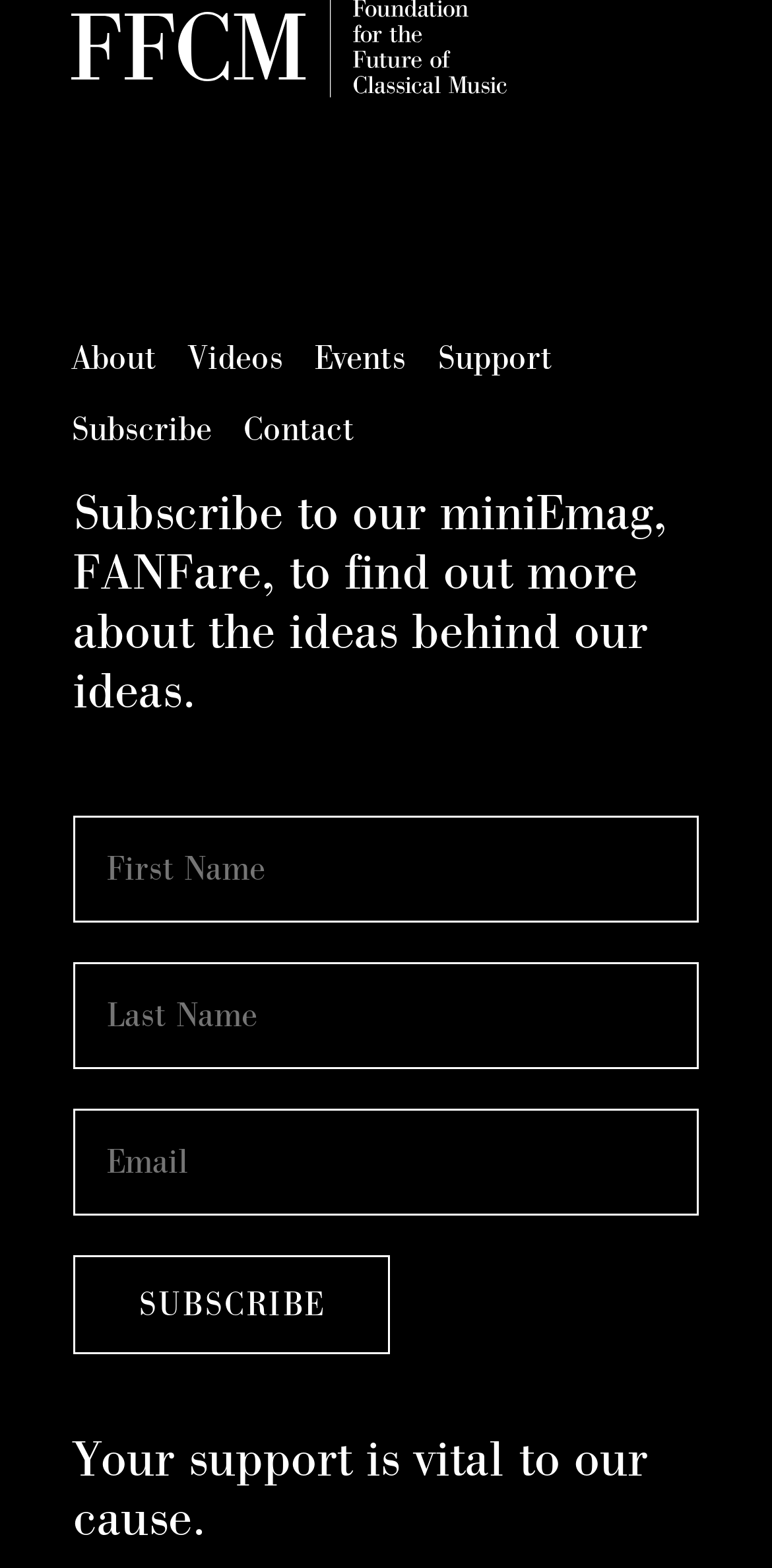Please identify the bounding box coordinates of the element that needs to be clicked to perform the following instruction: "Contact Alvita Care".

None